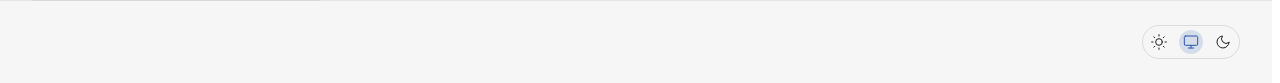How many theme options are available?
Please provide a comprehensive answer based on the details in the screenshot.

There are three theme options available on the webpage, which are 'Switch to light theme', 'Switch to system theme', and 'Switch to dark theme', all located within a radiogroup element with a bounding box of [0.892, 0.301, 0.969, 0.711].